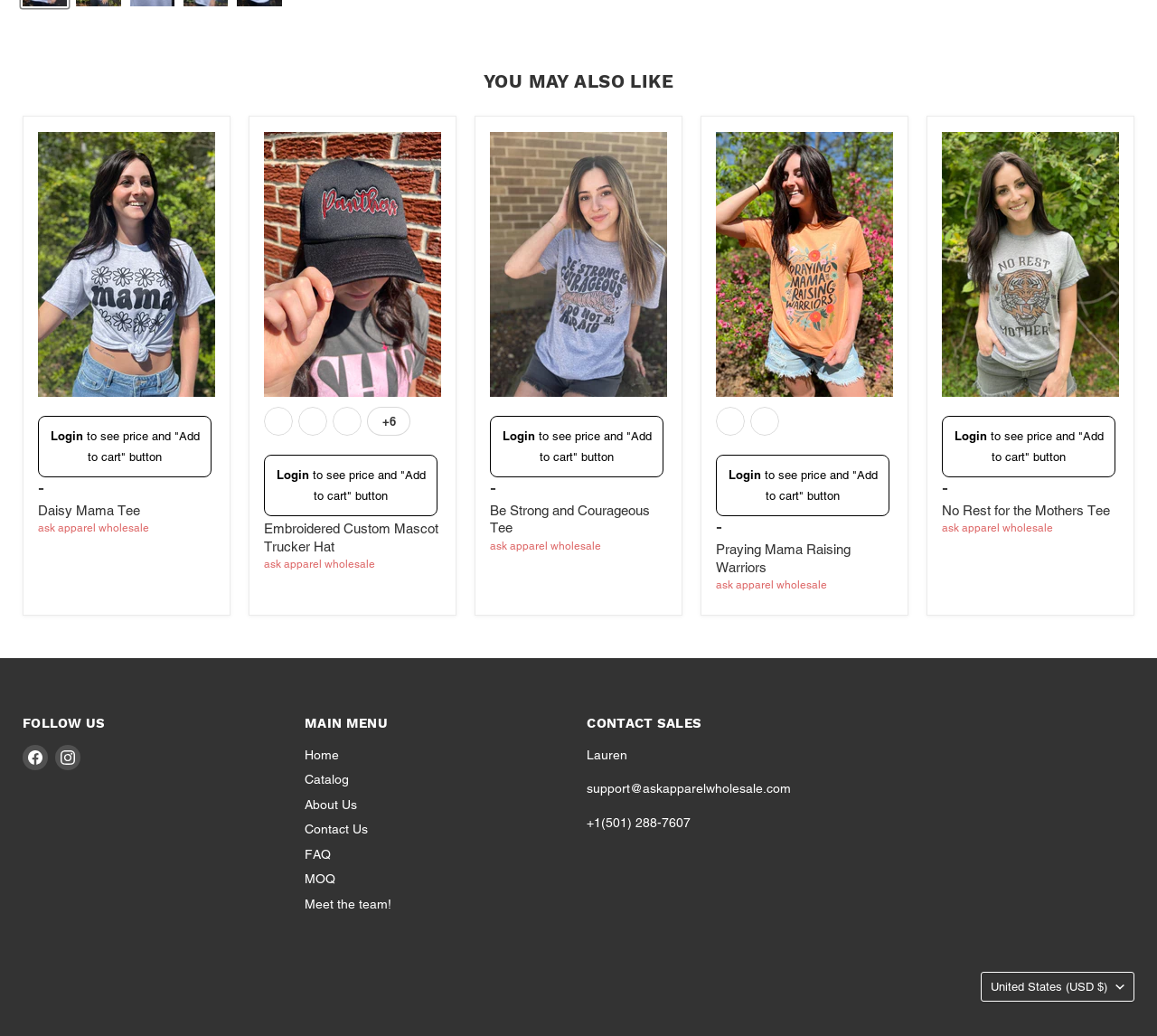Ascertain the bounding box coordinates for the UI element detailed here: "Contact Us". The coordinates should be provided as [left, top, right, bottom] with each value being a float between 0 and 1.

[0.263, 0.793, 0.318, 0.807]